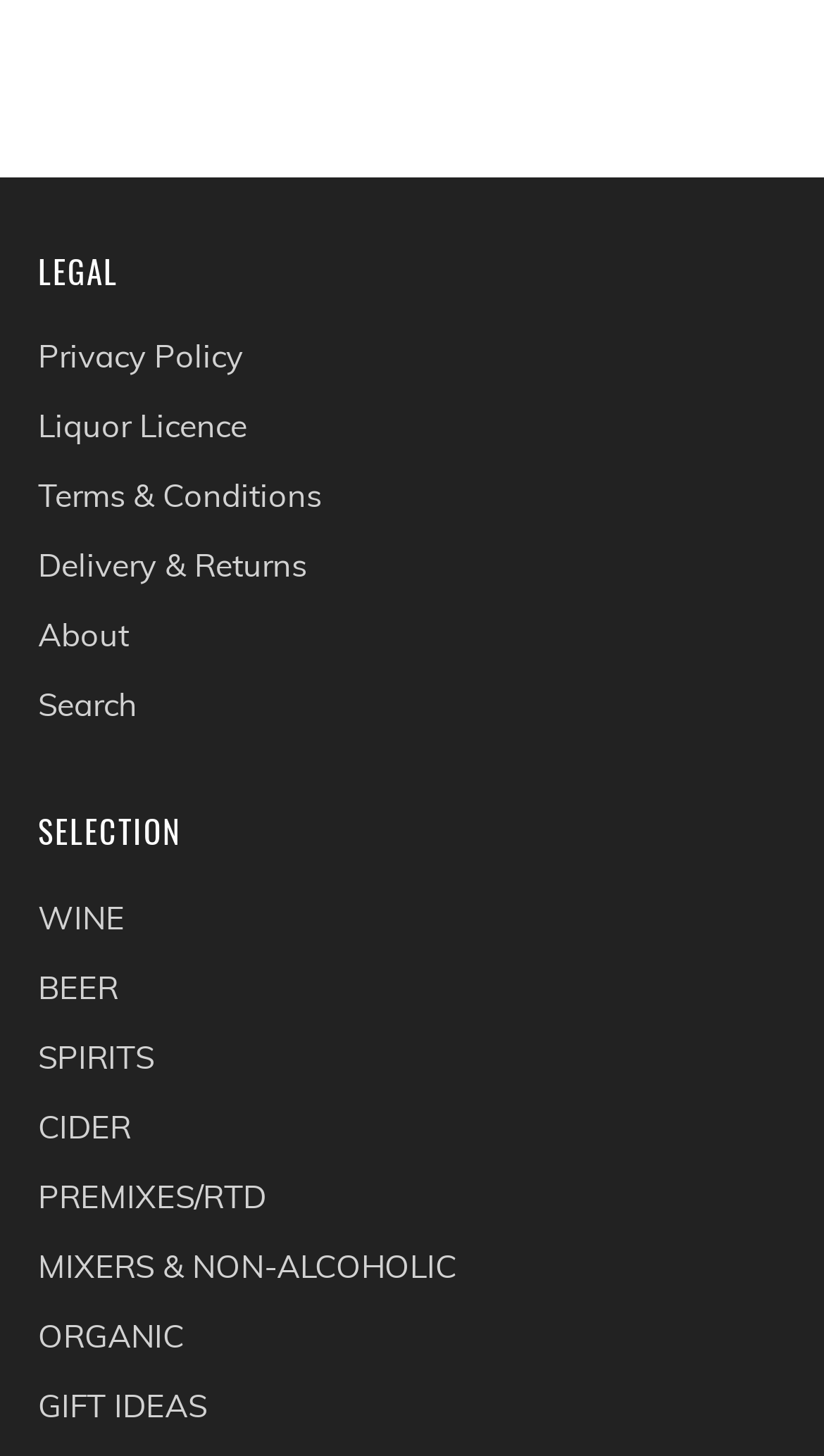Find the bounding box coordinates of the area that needs to be clicked in order to achieve the following instruction: "Browse wine selection". The coordinates should be specified as four float numbers between 0 and 1, i.e., [left, top, right, bottom].

[0.046, 0.616, 0.151, 0.643]